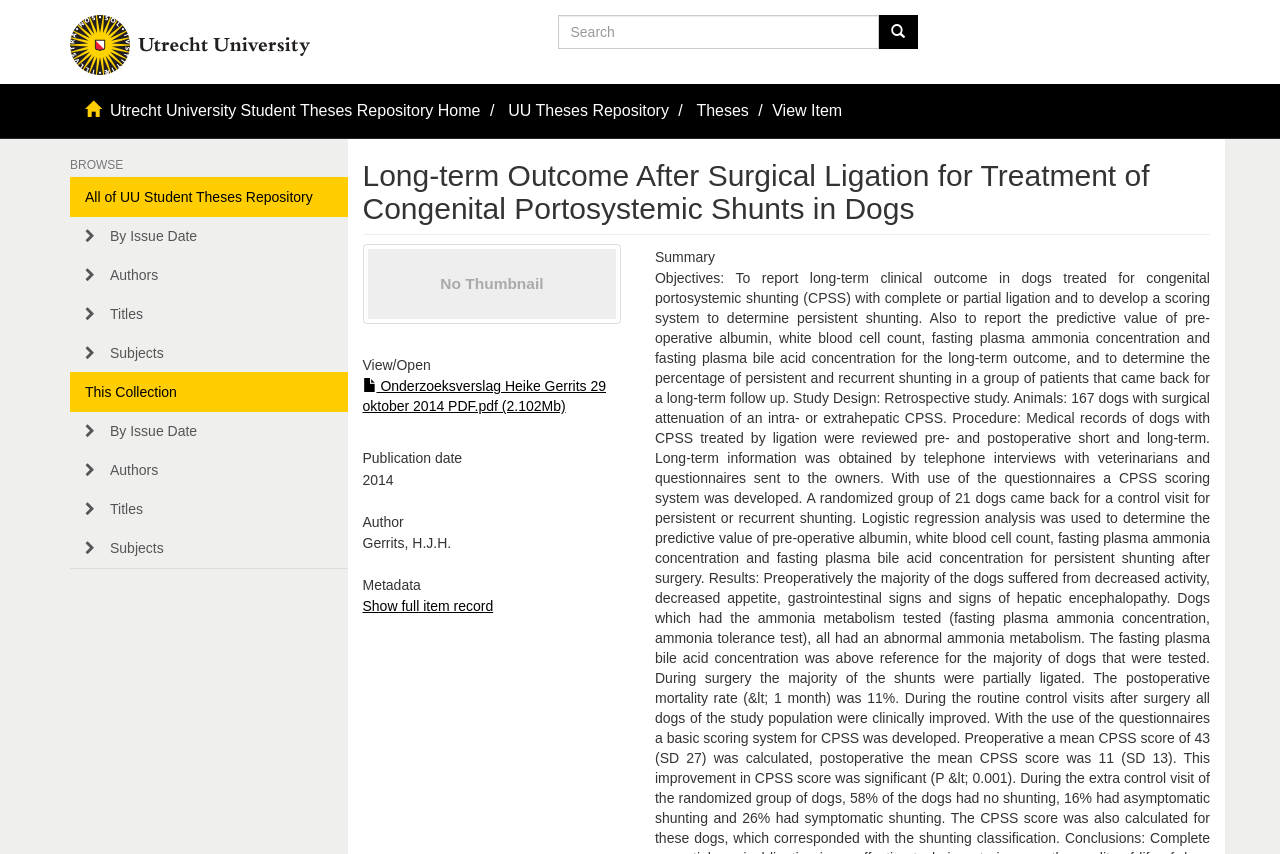Determine the coordinates of the bounding box for the clickable area needed to execute this instruction: "View or open the thesis".

[0.283, 0.419, 0.488, 0.437]